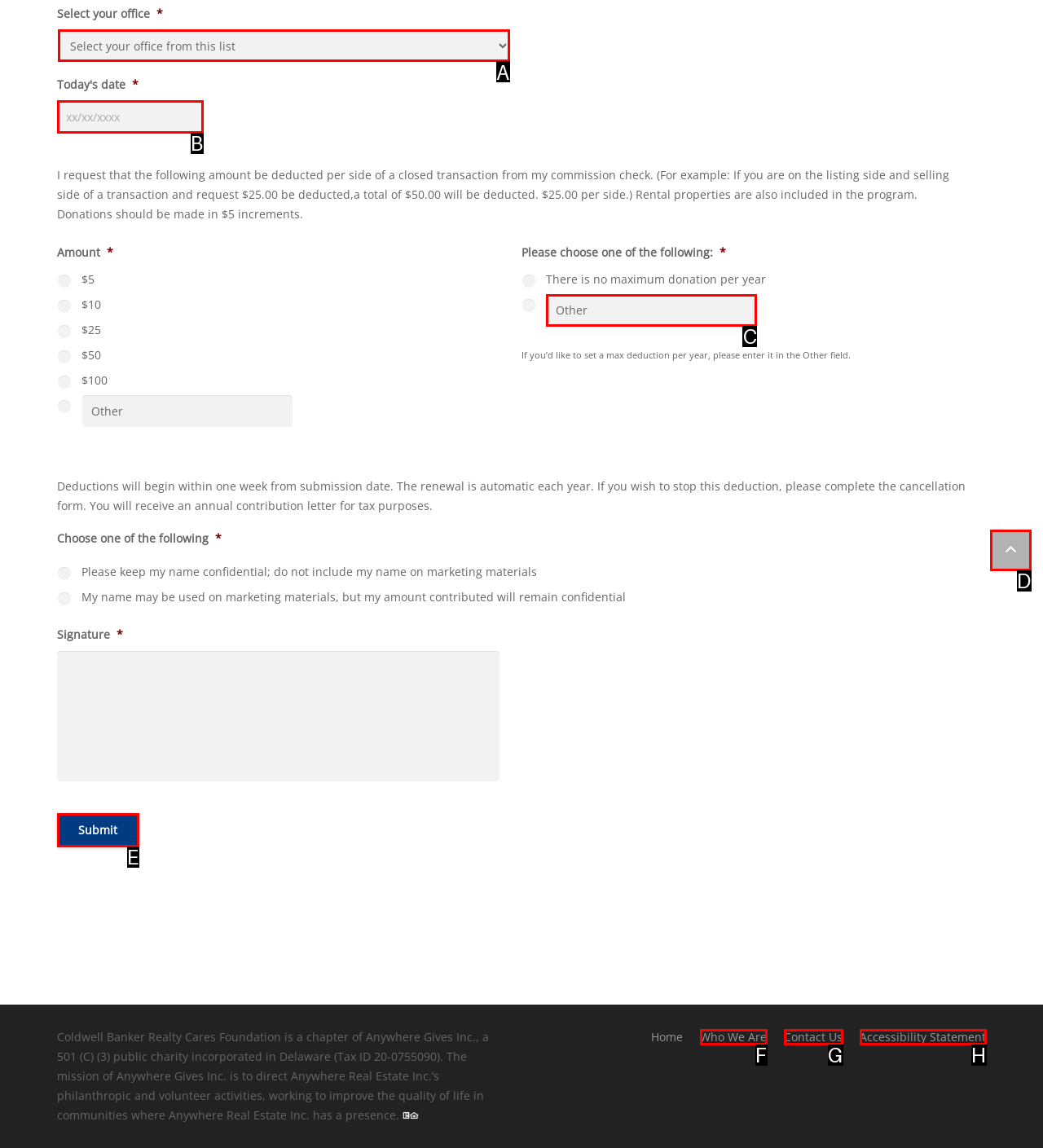From the options presented, which lettered element matches this description: Home
Reply solely with the letter of the matching option.

None